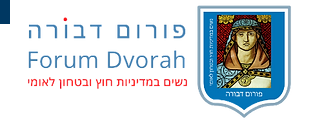What shape is incorporated into the logo design?
Based on the screenshot, answer the question with a single word or phrase.

Shield shape